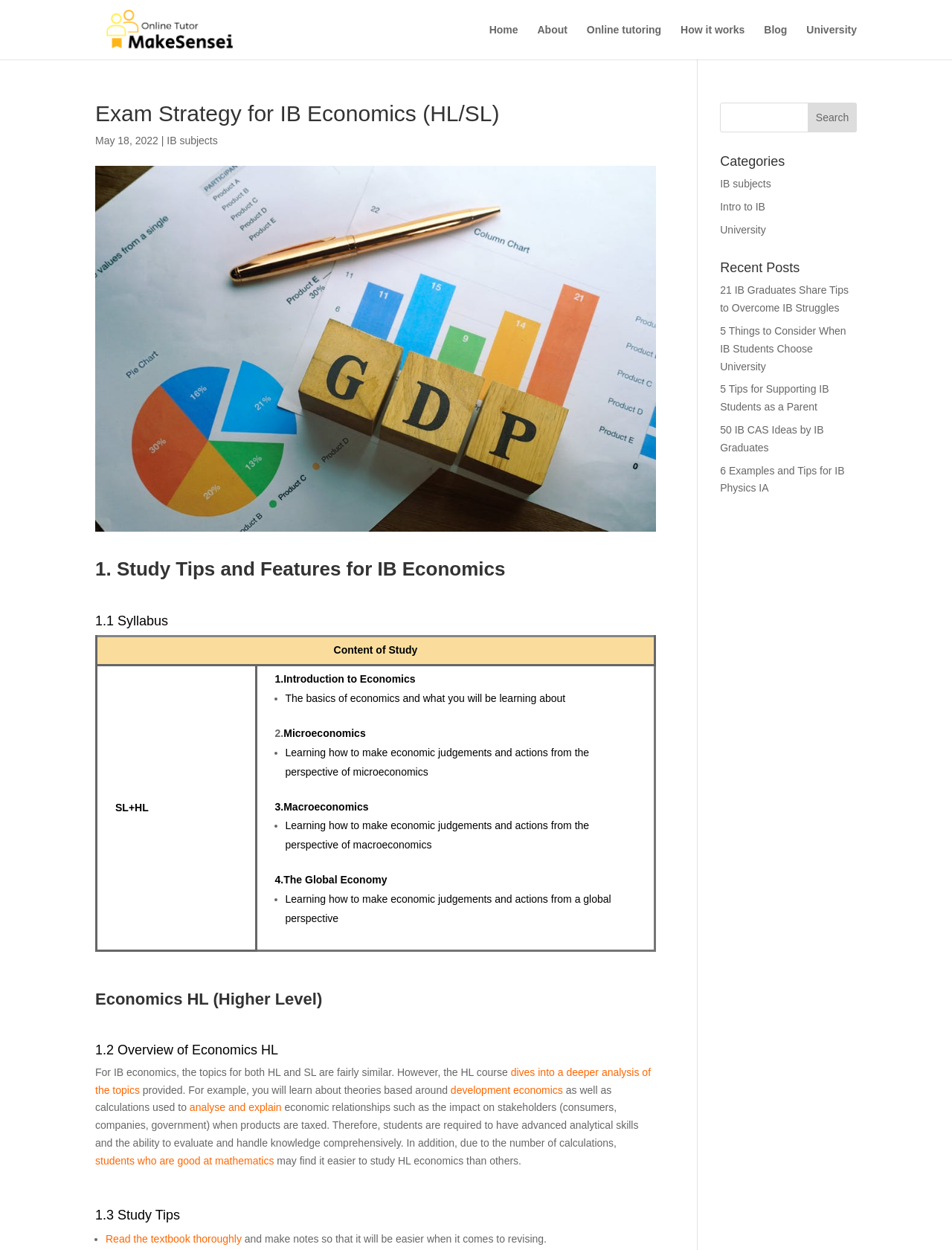Please find and give the text of the main heading on the webpage.

Exam Strategy for IB Economics (HL/SL)